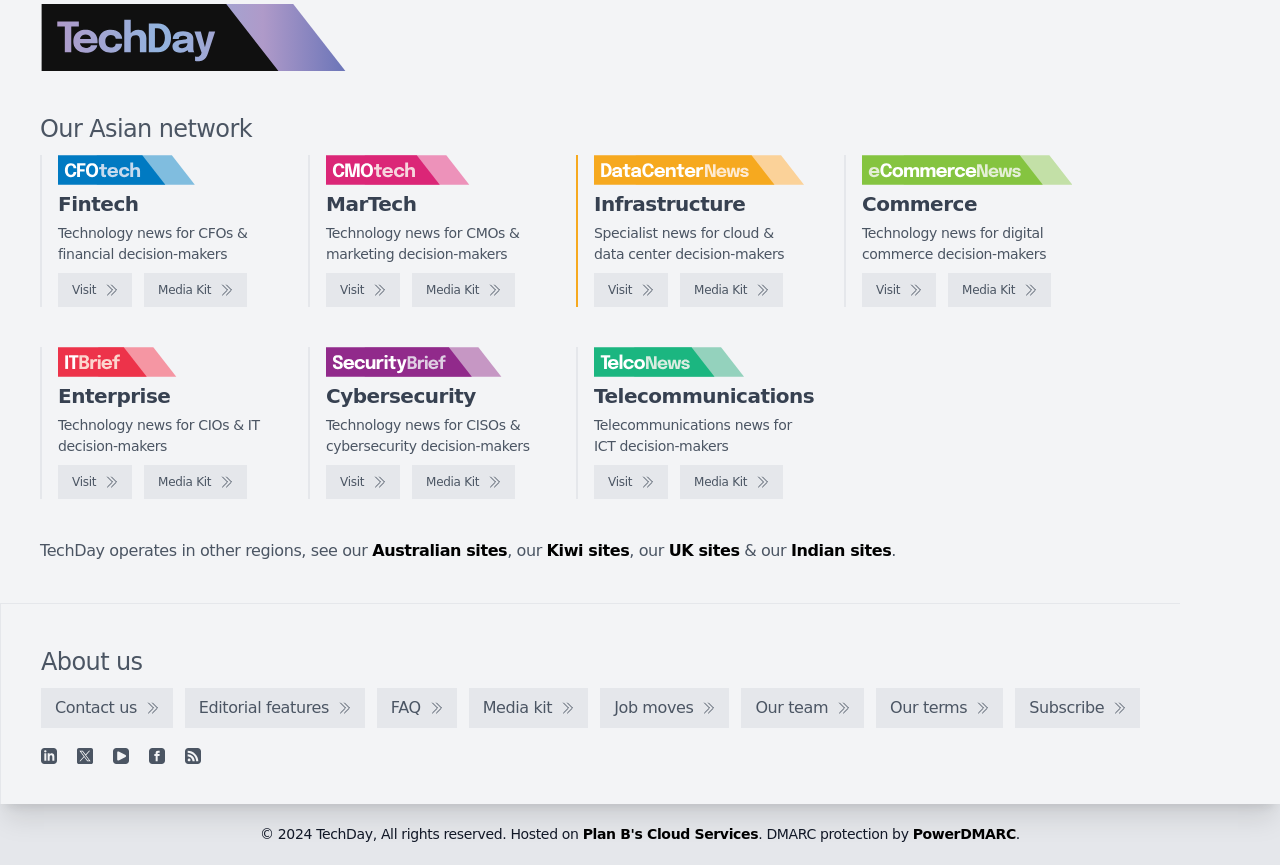Use one word or a short phrase to answer the question provided: 
How many regions does TechDay operate in?

Multiple